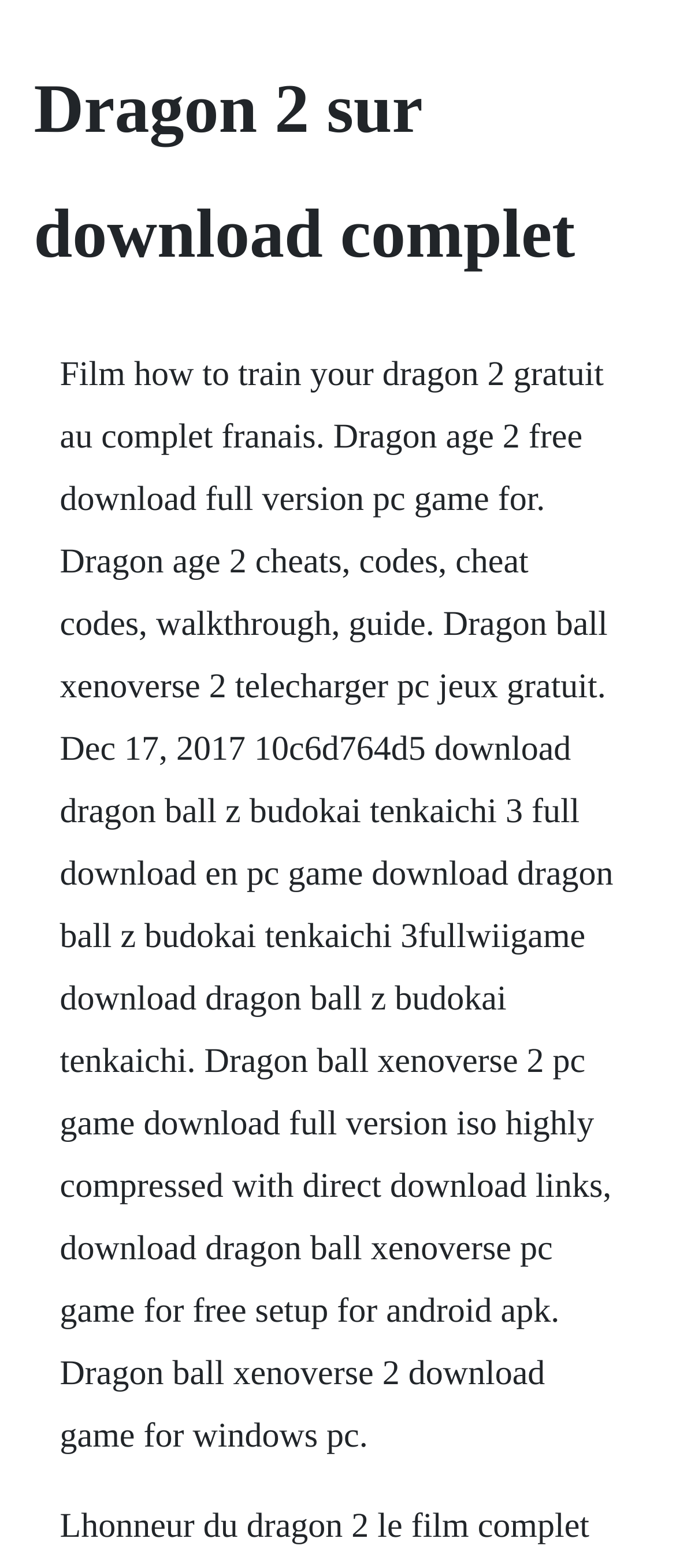Please identify the primary heading on the webpage and return its text.

Dragon 2 sur download complet